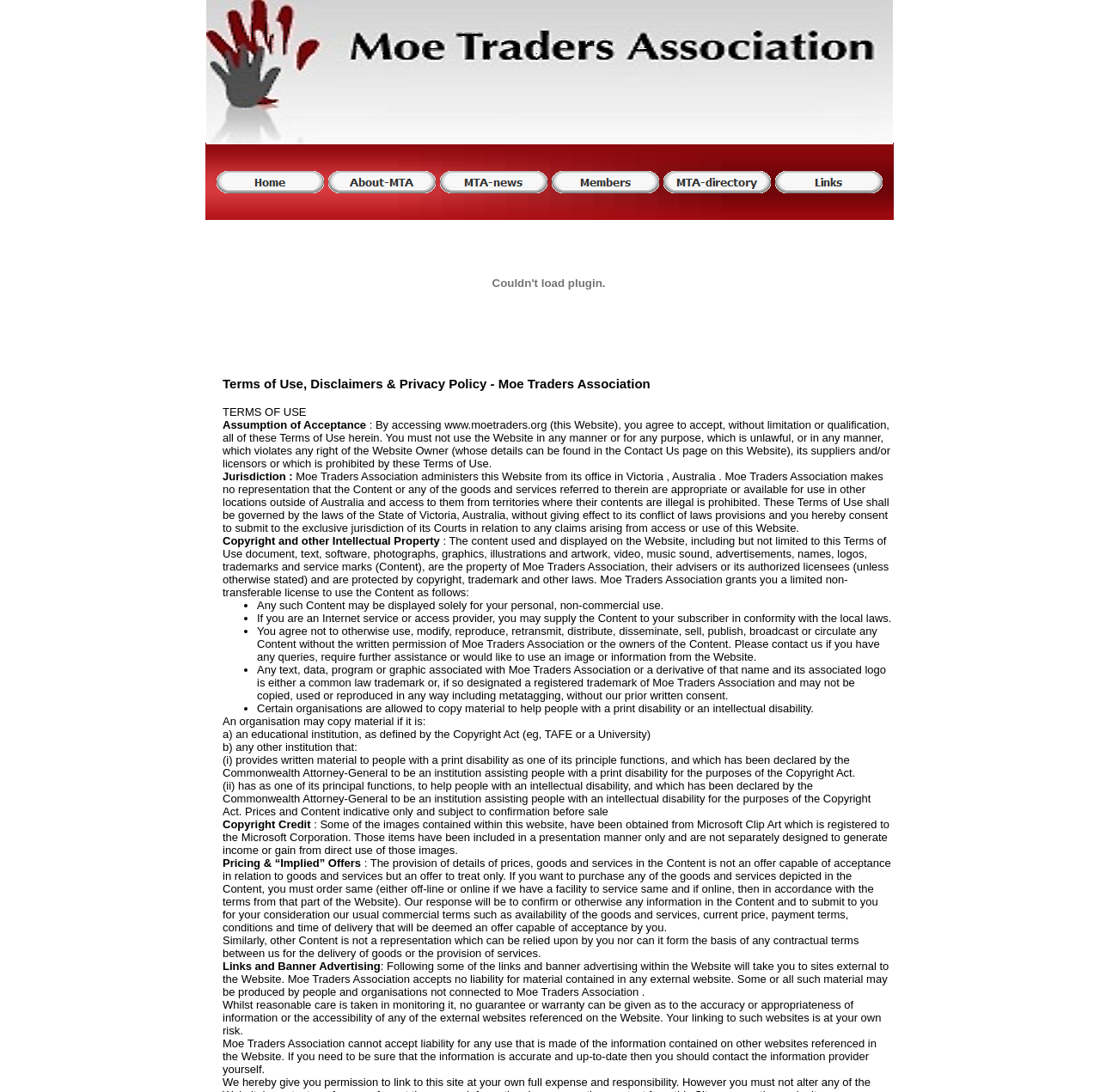Indicate the bounding box coordinates of the element that must be clicked to execute the instruction: "Click on Tell A Friend". The coordinates should be given as four float numbers between 0 and 1, i.e., [left, top, right, bottom].

[0.645, 0.115, 0.707, 0.128]